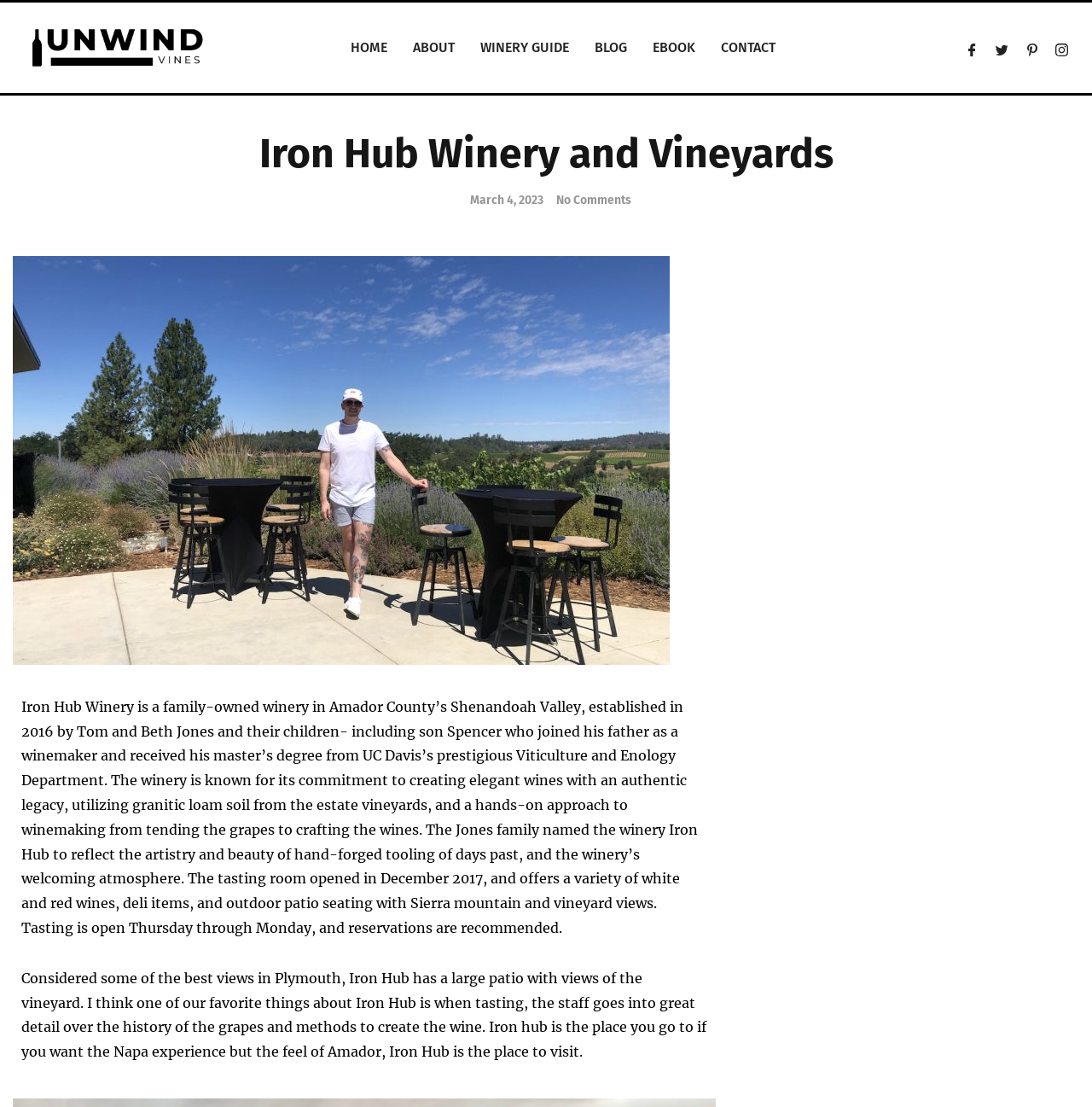Pinpoint the bounding box coordinates of the clickable area needed to execute the instruction: "Click the HOME link". The coordinates should be specified as four float numbers between 0 and 1, i.e., [left, top, right, bottom].

[0.321, 0.032, 0.354, 0.055]